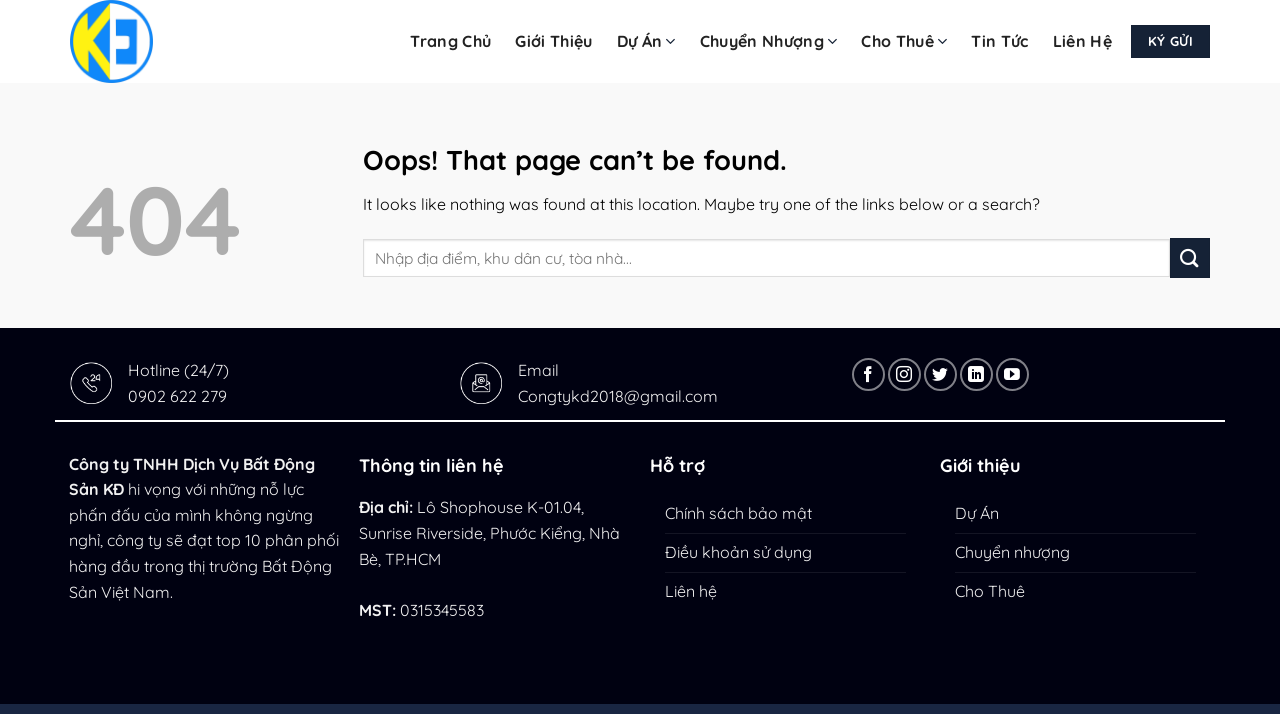What is the hotline number?
Look at the image and respond with a one-word or short phrase answer.

0902 622 279